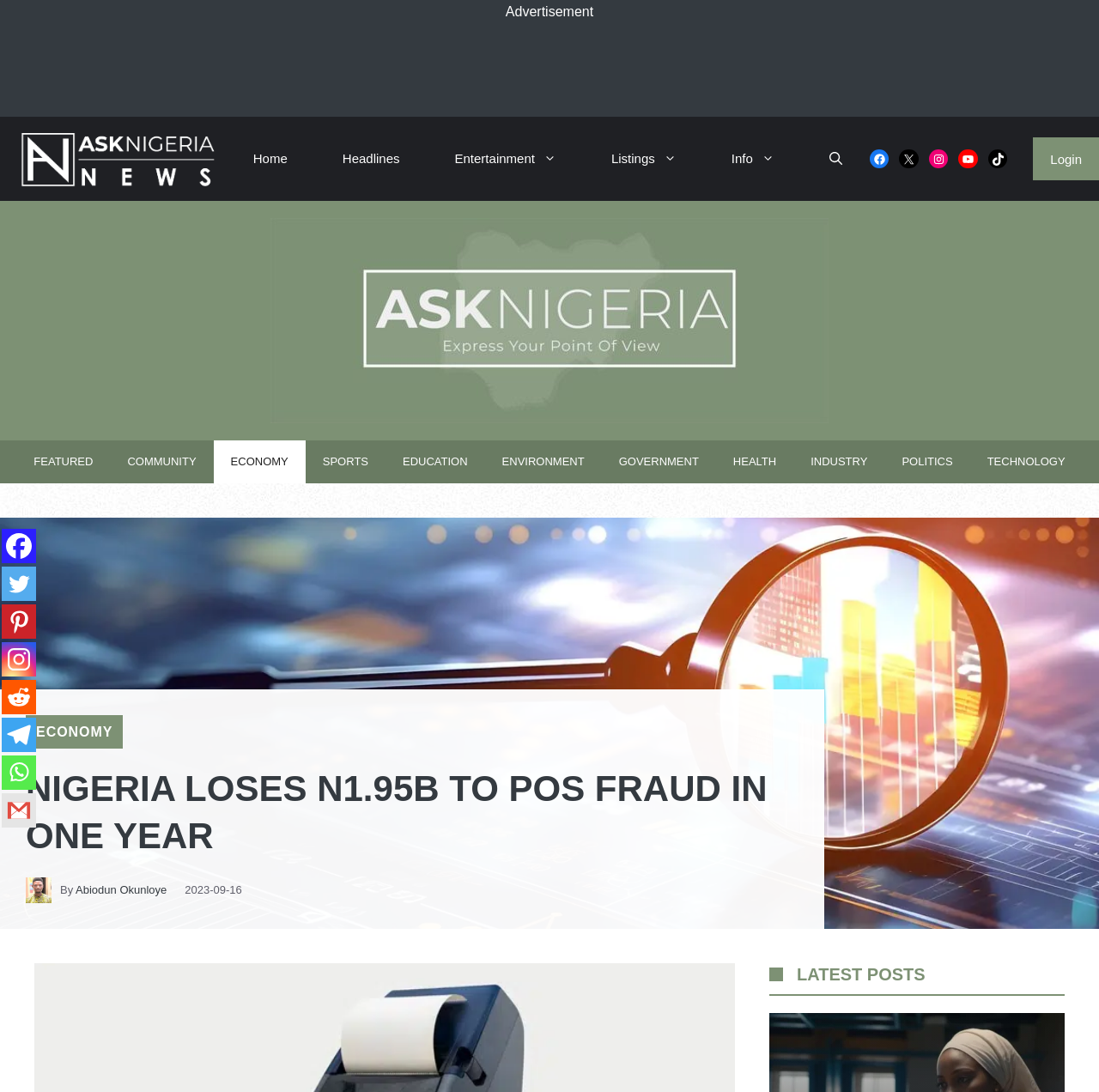What is the author's name?
Provide a concise answer using a single word or phrase based on the image.

Abiodun Okunloye